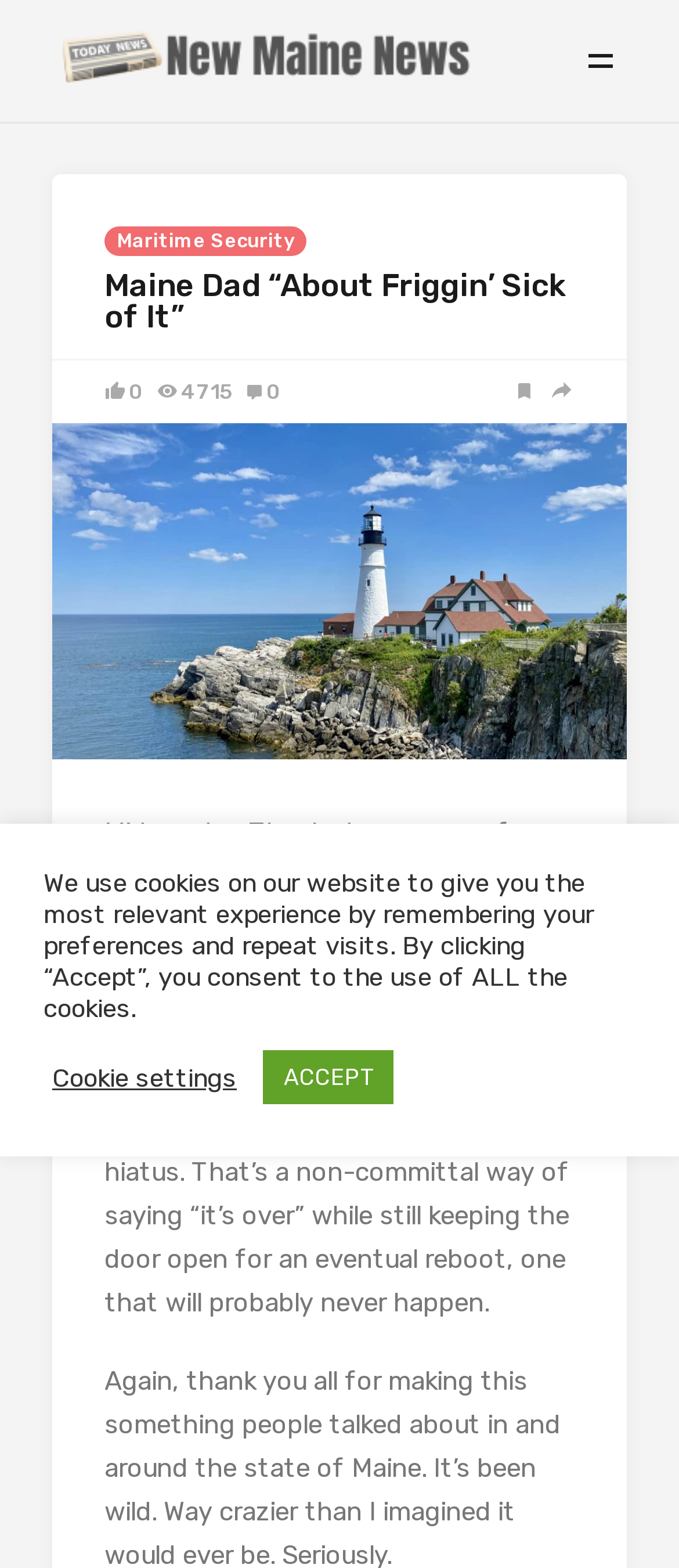Generate a thorough caption detailing the webpage content.

The webpage appears to be a news website, specifically New Maine News, with a prominent header section at the top. The header features a logo image of New Maine News, accompanied by a link to the website's homepage. Below the logo, there is a horizontal navigation menu with several links, including "Maritime Security" and a few social media icons.

The main content area of the webpage is divided into two sections. The top section features a large image of a rocky island in the middle of a body of water, with a link to the image. Below the image, there is a heading that reads "Maine Dad “About Friggin’ Sick of It”", which suggests that the webpage may be featuring a news article or story.

The lower section of the main content area contains two blocks of text. The first block is a message from the website's creator, expressing gratitude to readers for their support and announcing that the website will be going on permanent hiatus. The second block of text is a longer message explaining the reason for the hiatus and the uncertainty of the website's future.

At the bottom of the webpage, there is a cookie notification banner that informs users about the website's use of cookies and provides options to accept or customize cookie settings. The banner features two buttons: "Cookie settings" and "ACCEPT".